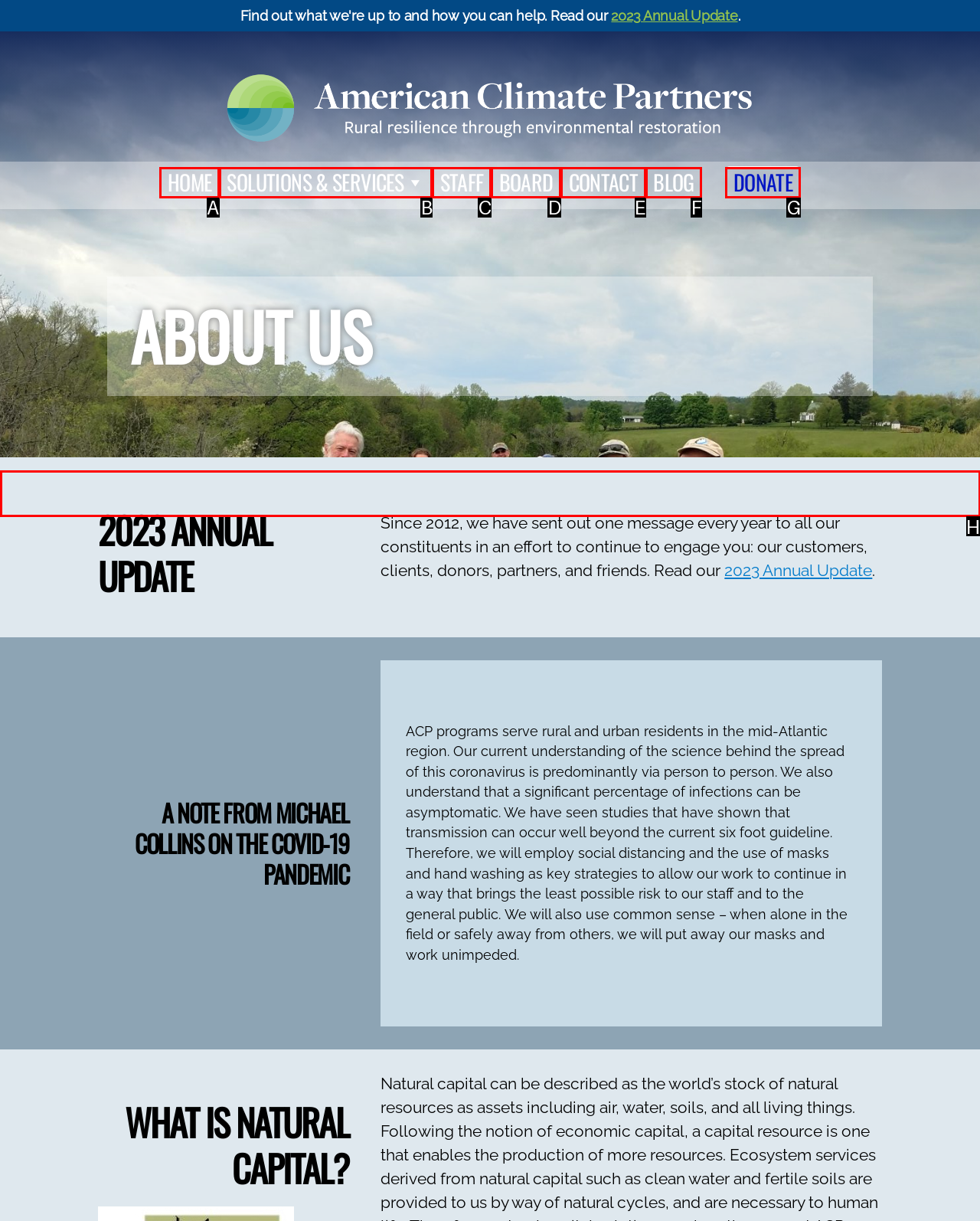Tell me which one HTML element you should click to complete the following task: Donate to American Climate Partners
Answer with the option's letter from the given choices directly.

G